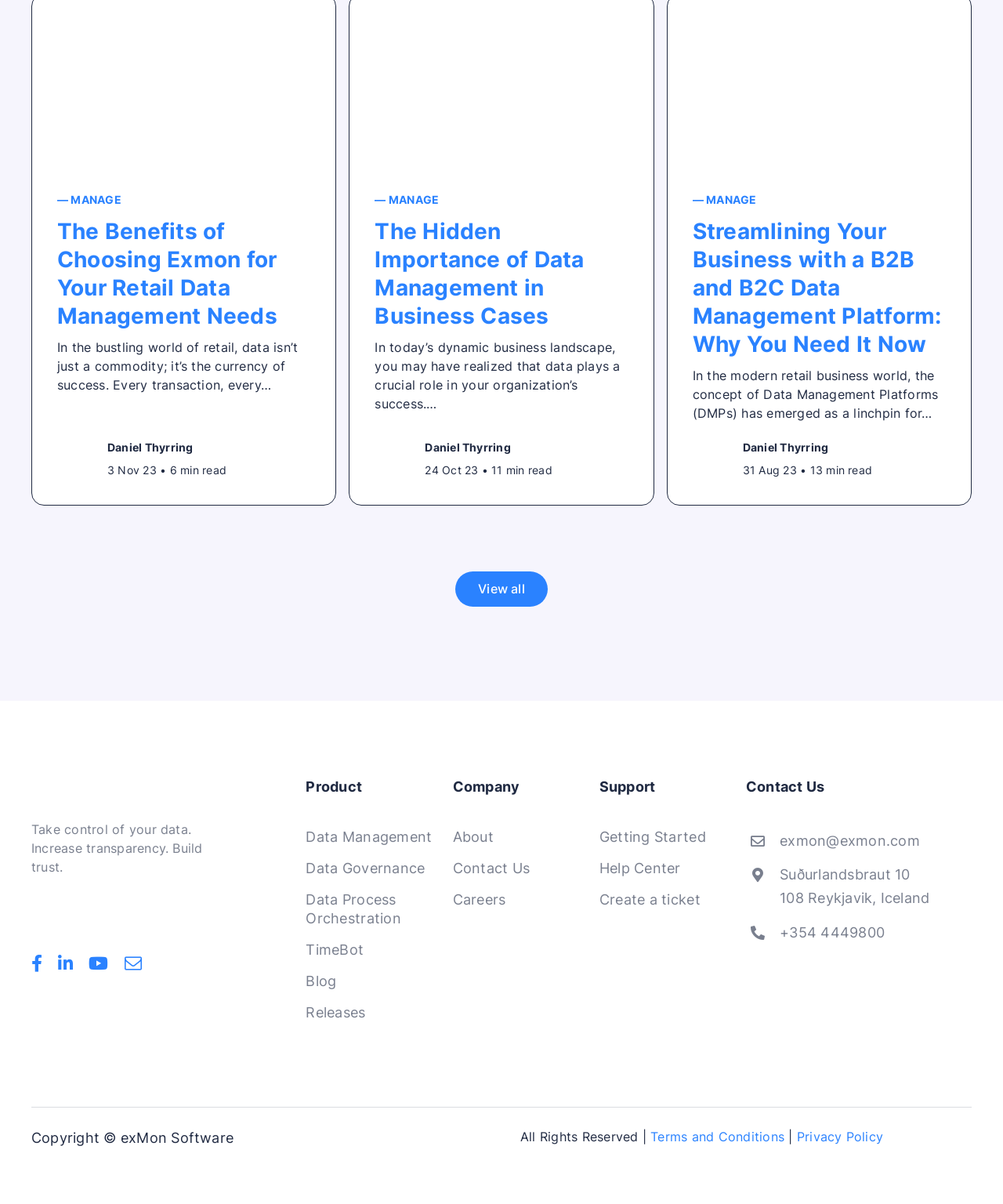Identify the bounding box coordinates for the region of the element that should be clicked to carry out the instruction: "Learn more about Exmon's Data Management". The bounding box coordinates should be four float numbers between 0 and 1, i.e., [left, top, right, bottom].

[0.305, 0.682, 0.451, 0.708]